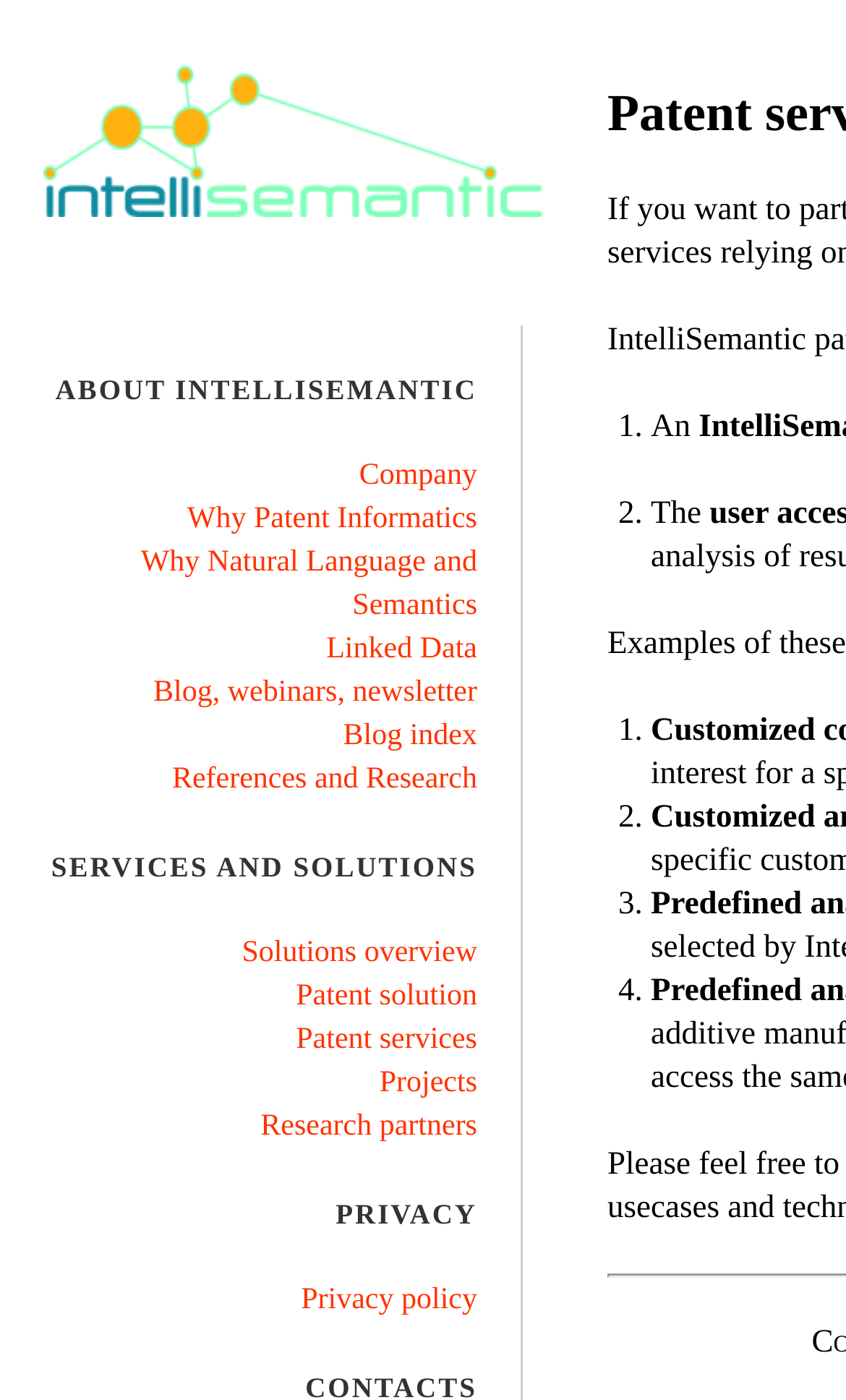Determine the bounding box coordinates of the clickable area required to perform the following instruction: "Check 'Privacy policy'". The coordinates should be represented as four float numbers between 0 and 1: [left, top, right, bottom].

[0.356, 0.917, 0.564, 0.941]